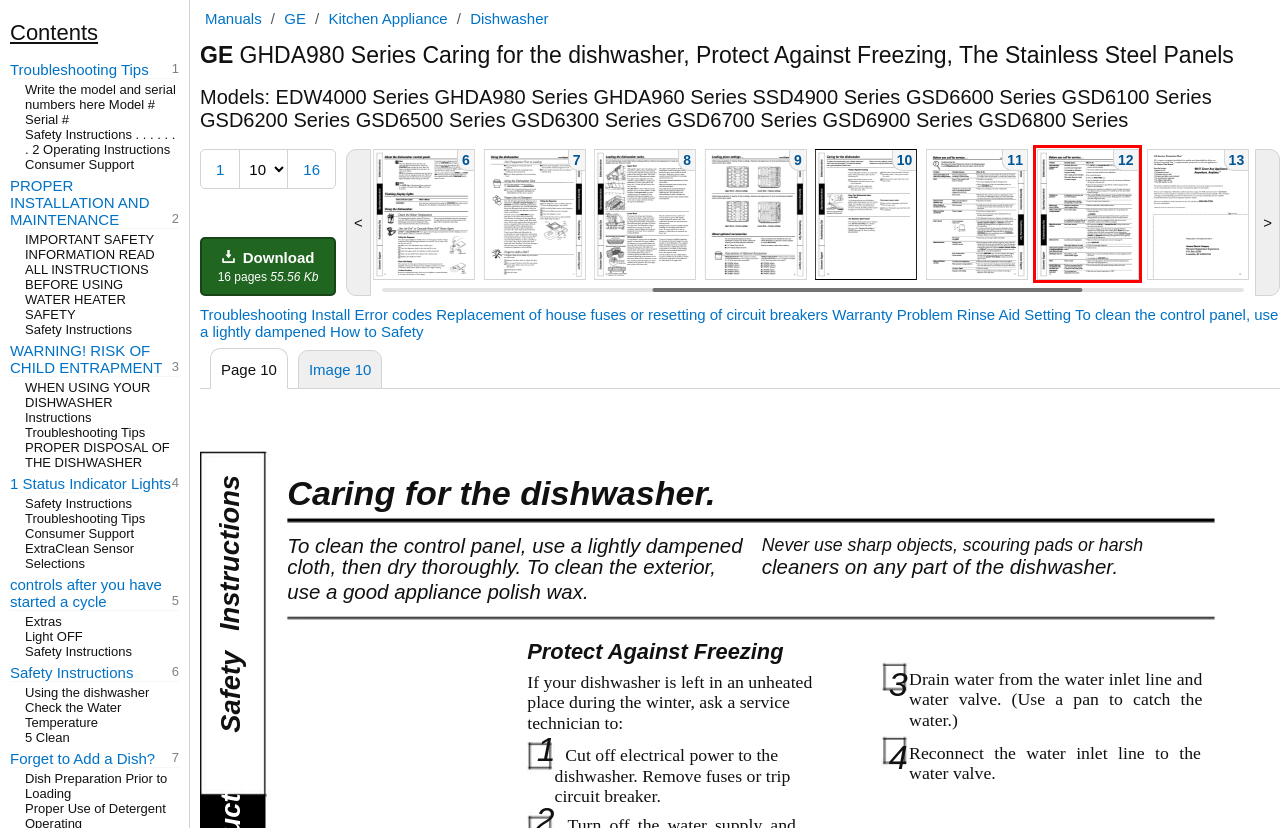Given a webpage screenshot with a UI element marked by a red bounding box, choose the description that best corresponds to the new webpage that will appear after clicking the element. The candidates are:
A. GE Service Protection Plus, One 800 number to call | GE GSD6900 Series
B. Flashing display lights, Using the dishwasher, Consumer | GE GSD6100 Series
C. Water Heater Safety, Proper Installation And Maintenance | GE GSD6700 Series
D. GE Dishwasher Warranty, Support, Troubleshooting Tips | GE GSD6300 Series
E. Before you call for service…, Troubleshooting Tips | GE EDW4000 Series
F. Warning! Risk Of Child Entrapment, Operating, Support | GE GSD6300 Series
G. Before you call for service…, Troubleshooting Tips | GE GSD6800 Series
H. Dish Preparation Prior to Loading, Forget to Add a Dish? | GE GSD6600 Series

G